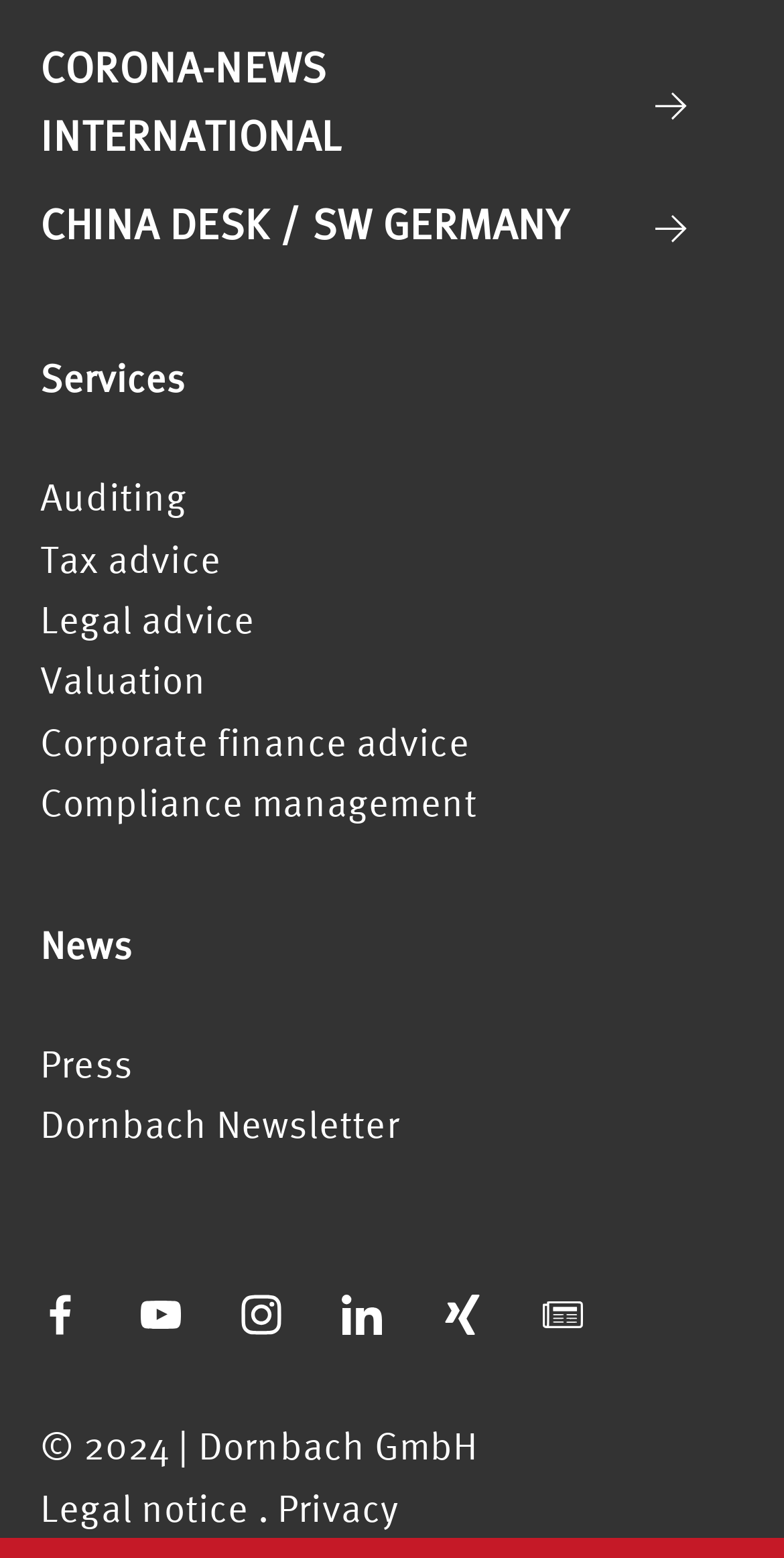Please analyze the image and provide a thorough answer to the question:
How many social media platforms can you follow?

I can see that there are five social media links: 'Follow us on facebook', 'Follow us on YouTube', 'Folgen Sie uns auf Instagram', 'Follow us on LinkedIn', and 'Follow us on XING'. These are the social media platforms that you can follow.